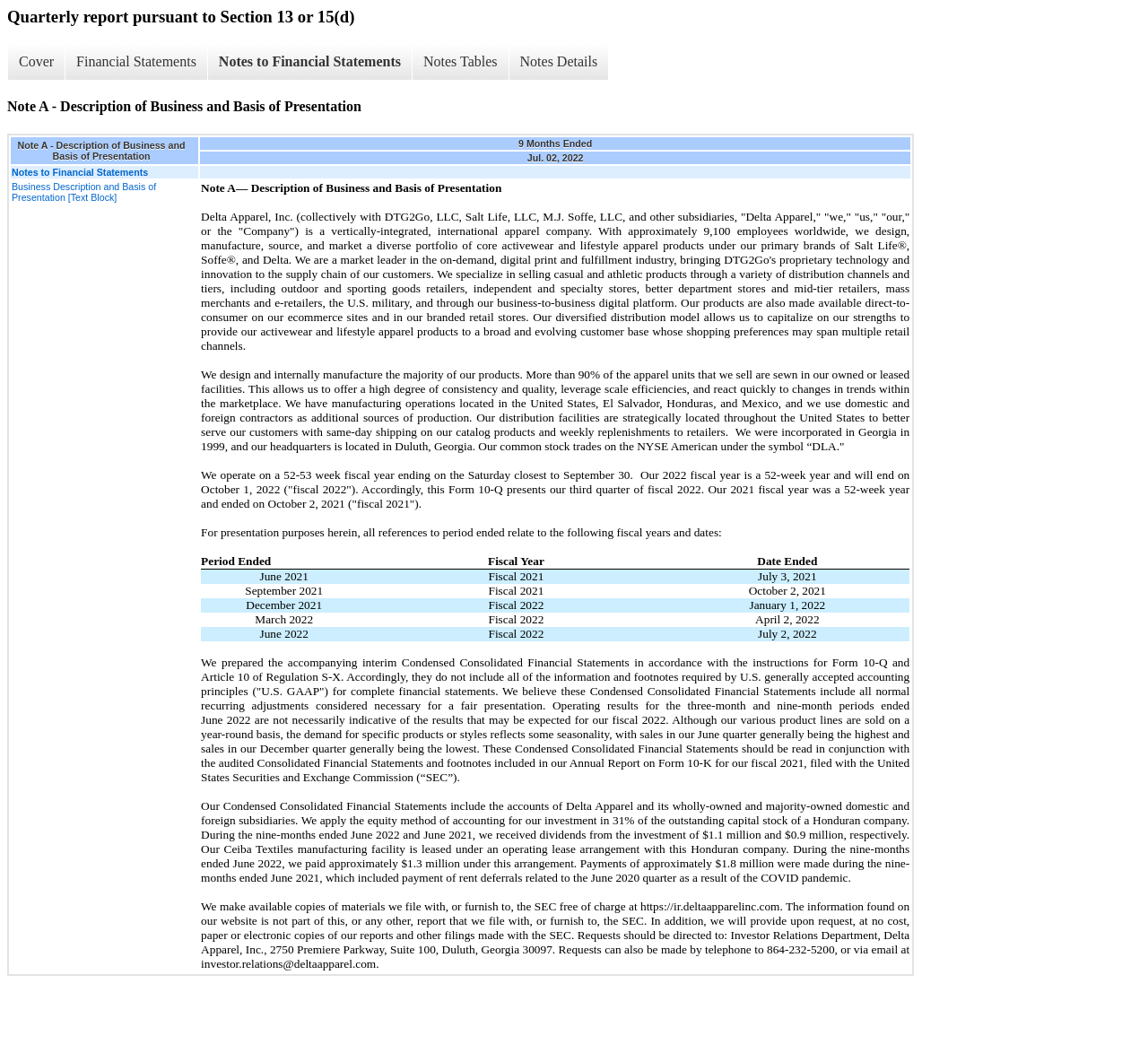Identify the bounding box coordinates for the UI element described as: "Notes to Financial Statements".

[0.18, 0.041, 0.359, 0.075]